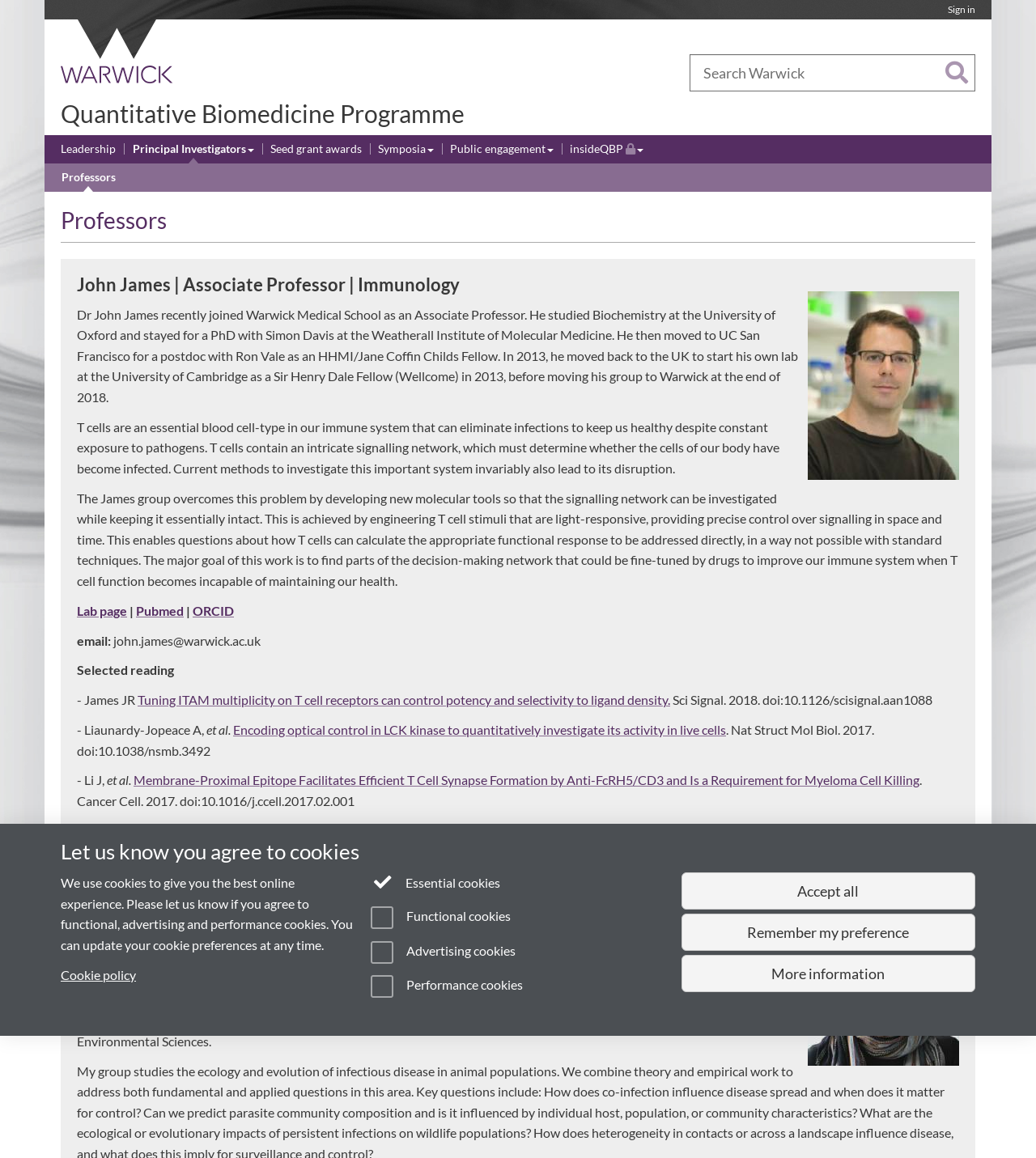Bounding box coordinates are given in the format (top-left x, top-left y, bottom-right x, bottom-right y). All values should be floating point numbers between 0 and 1. Provide the bounding box coordinate for the UI element described as: Search

[0.912, 0.053, 0.934, 0.074]